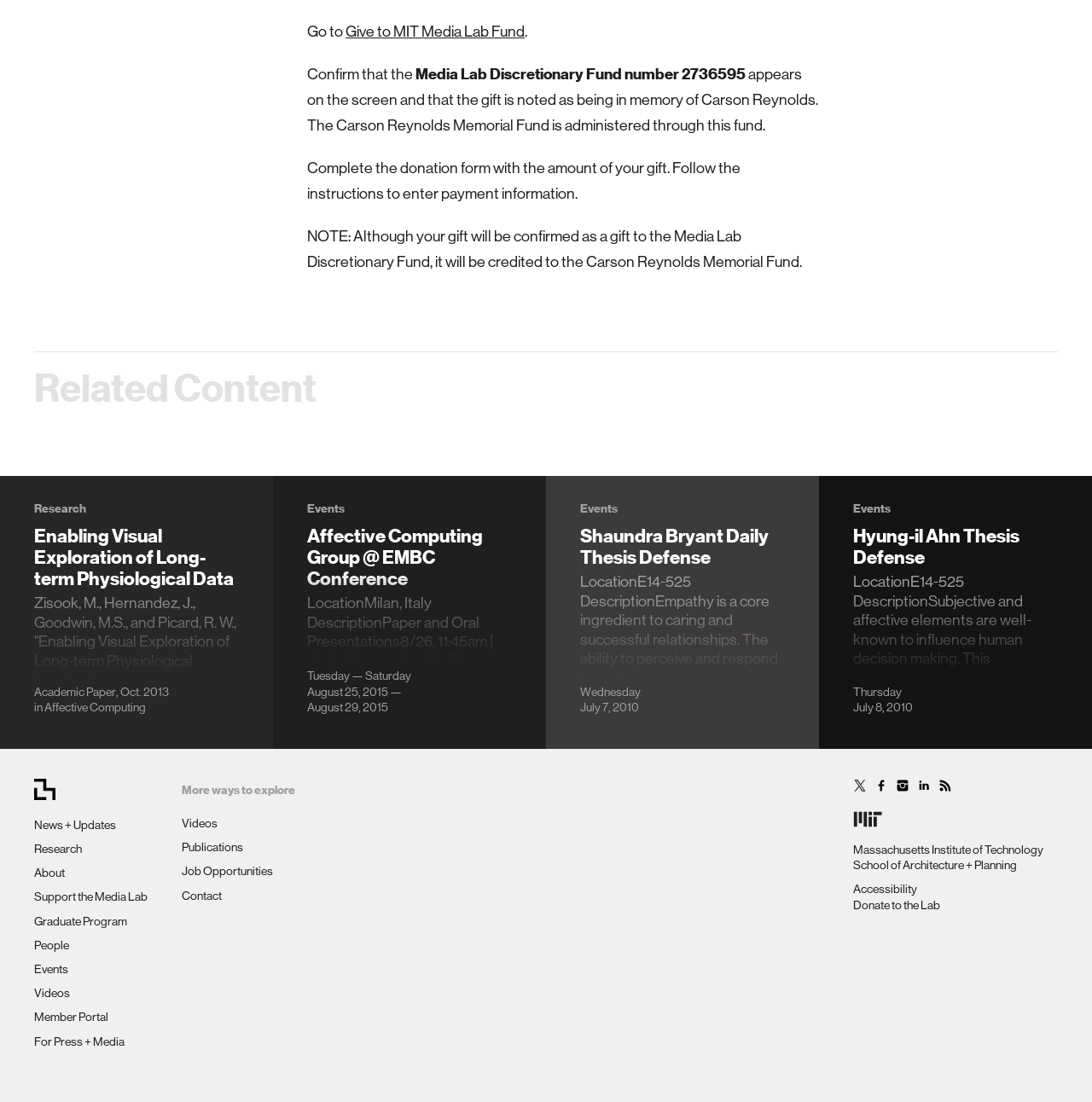Please specify the bounding box coordinates of the area that should be clicked to accomplish the following instruction: "Give to MIT Media Lab Fund". The coordinates should consist of four float numbers between 0 and 1, i.e., [left, top, right, bottom].

[0.316, 0.021, 0.48, 0.036]